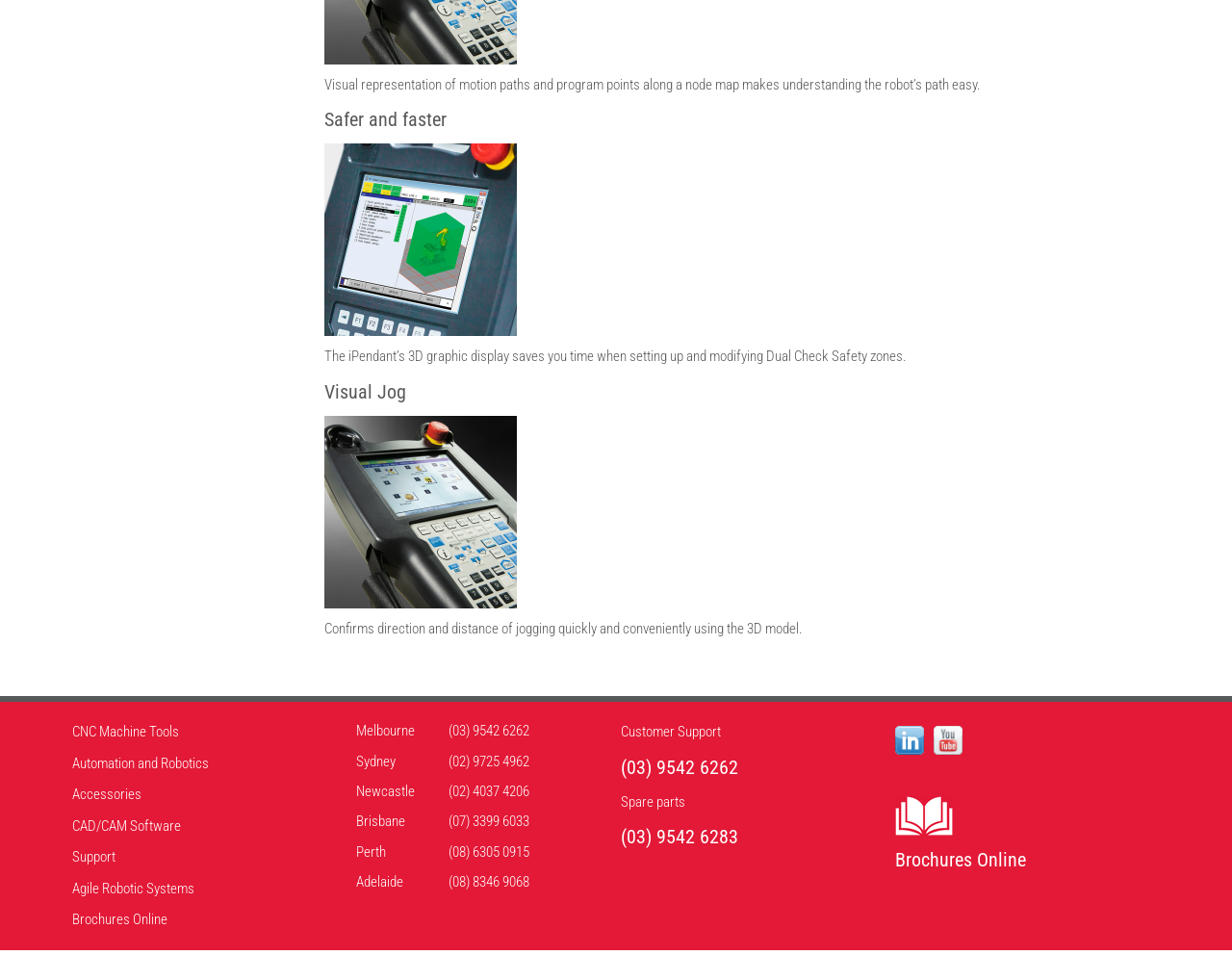What is the purpose of Visual Jog?
Please give a detailed and thorough answer to the question, covering all relevant points.

The purpose of Visual Jog is to confirm the direction and distance of jogging quickly and conveniently using the 3D model, as described in the StaticText element with ID 1049.